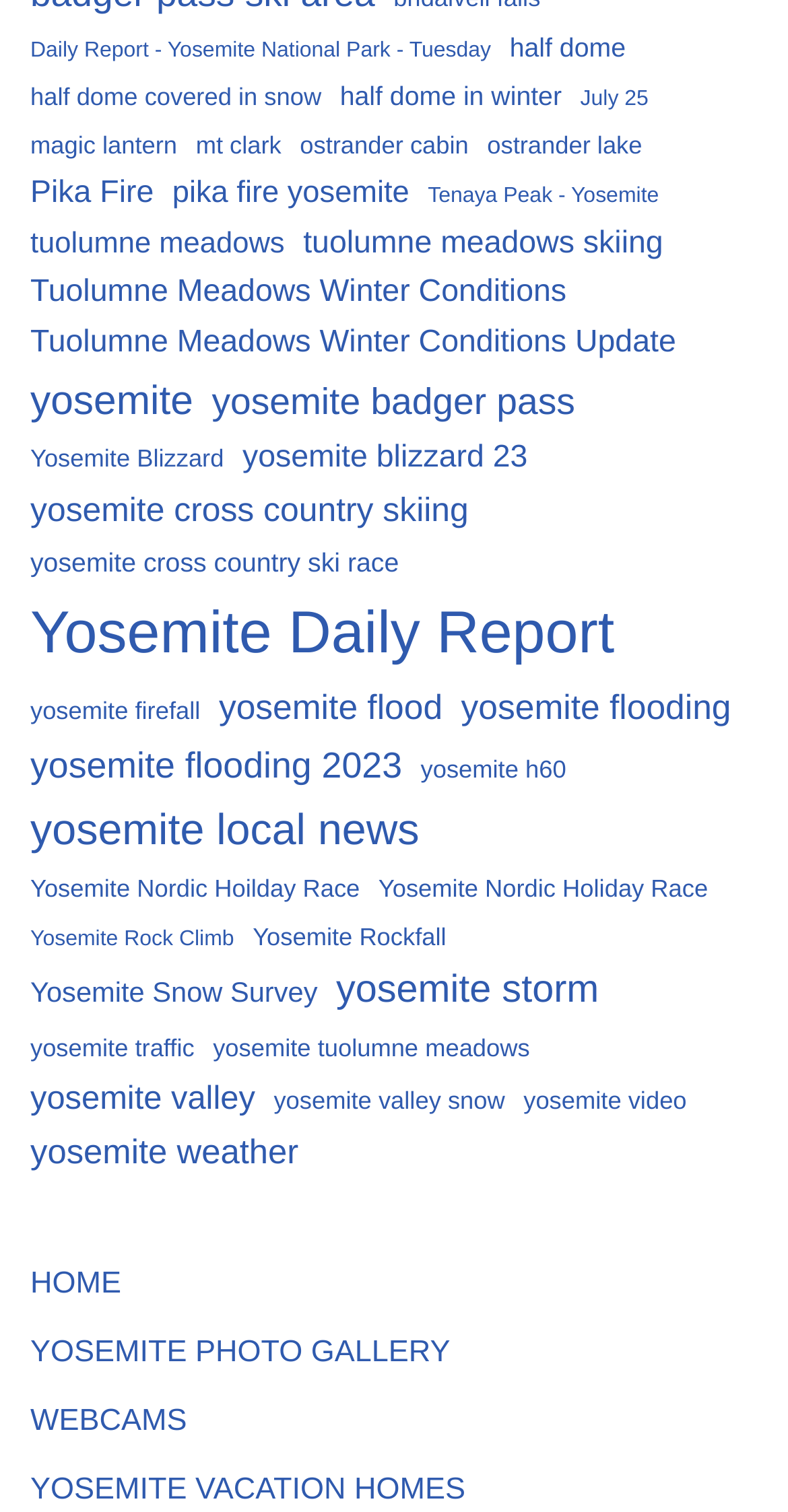What is the purpose of the 'YOSEMITE PHOTO GALLERY' link?
Deliver a detailed and extensive answer to the question.

The link 'YOSEMITE PHOTO GALLERY' is likely to lead to a page containing a collection of photos related to Yosemite National Park, allowing users to view and explore visual content about the park.